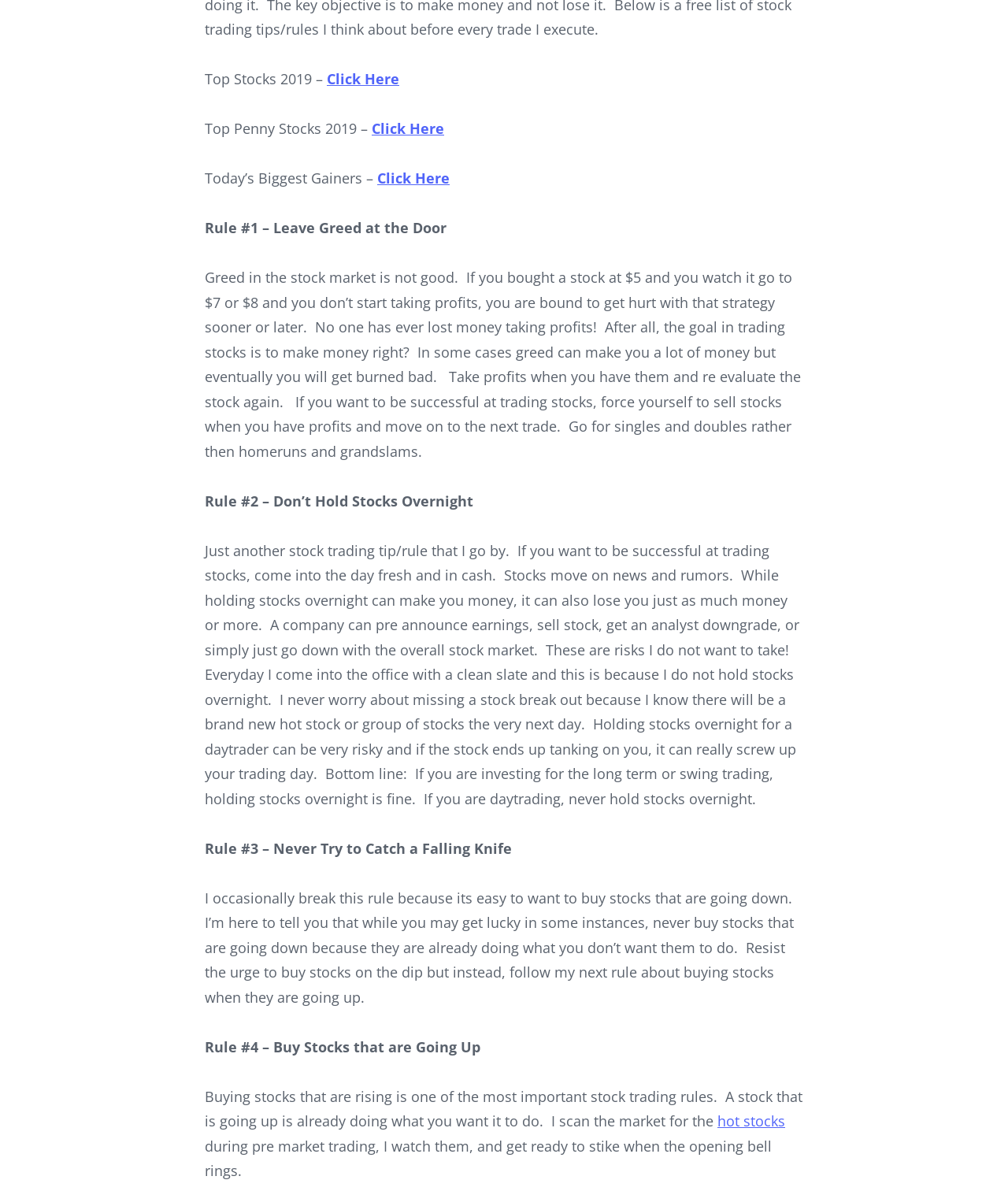Given the element description Click Here, identify the bounding box coordinates for the UI element on the webpage screenshot. The format should be (top-left x, top-left y, bottom-right x, bottom-right y), with values between 0 and 1.

[0.369, 0.1, 0.441, 0.116]